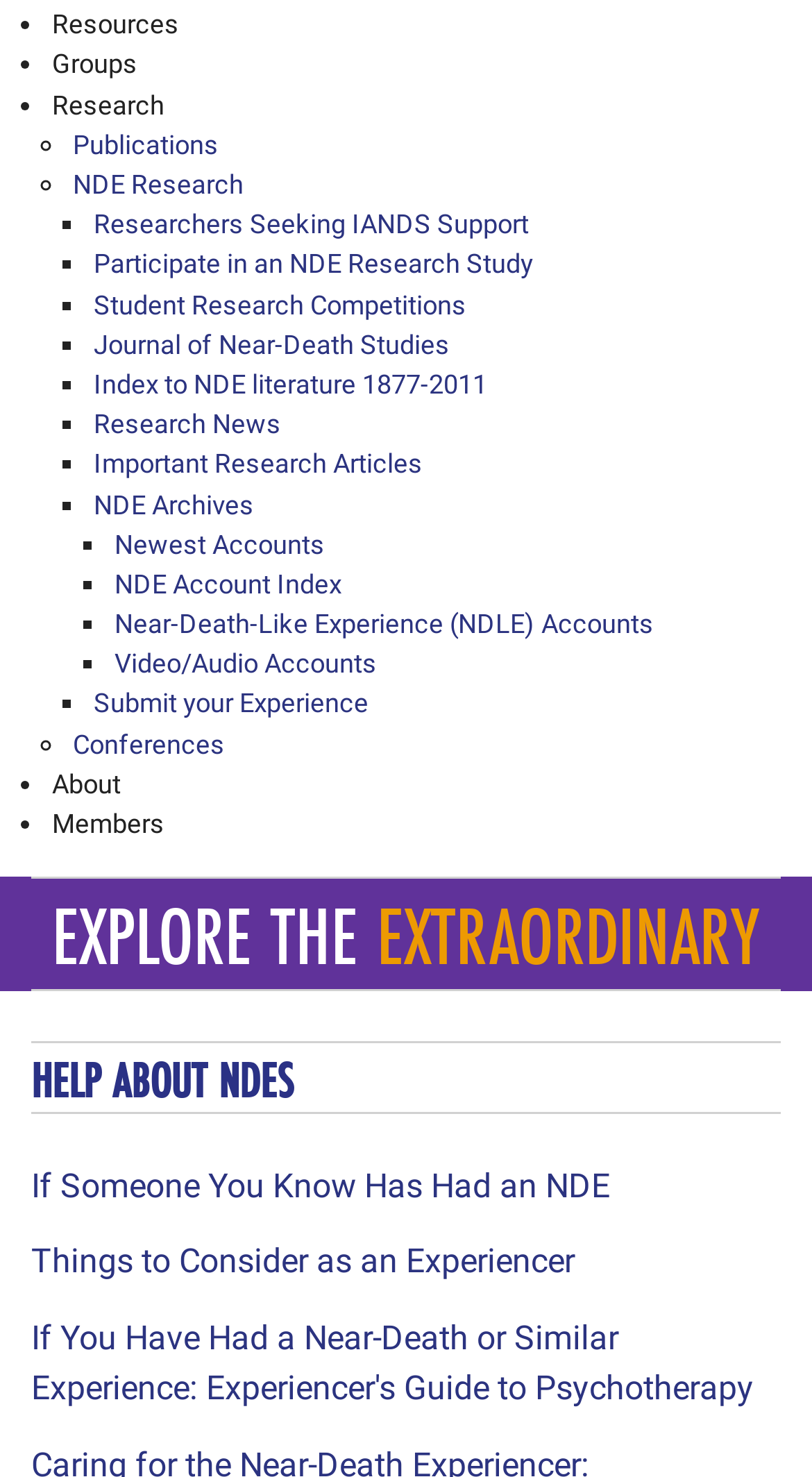Specify the bounding box coordinates of the area that needs to be clicked to achieve the following instruction: "Participate in an NDE Research Study".

[0.115, 0.168, 0.656, 0.189]